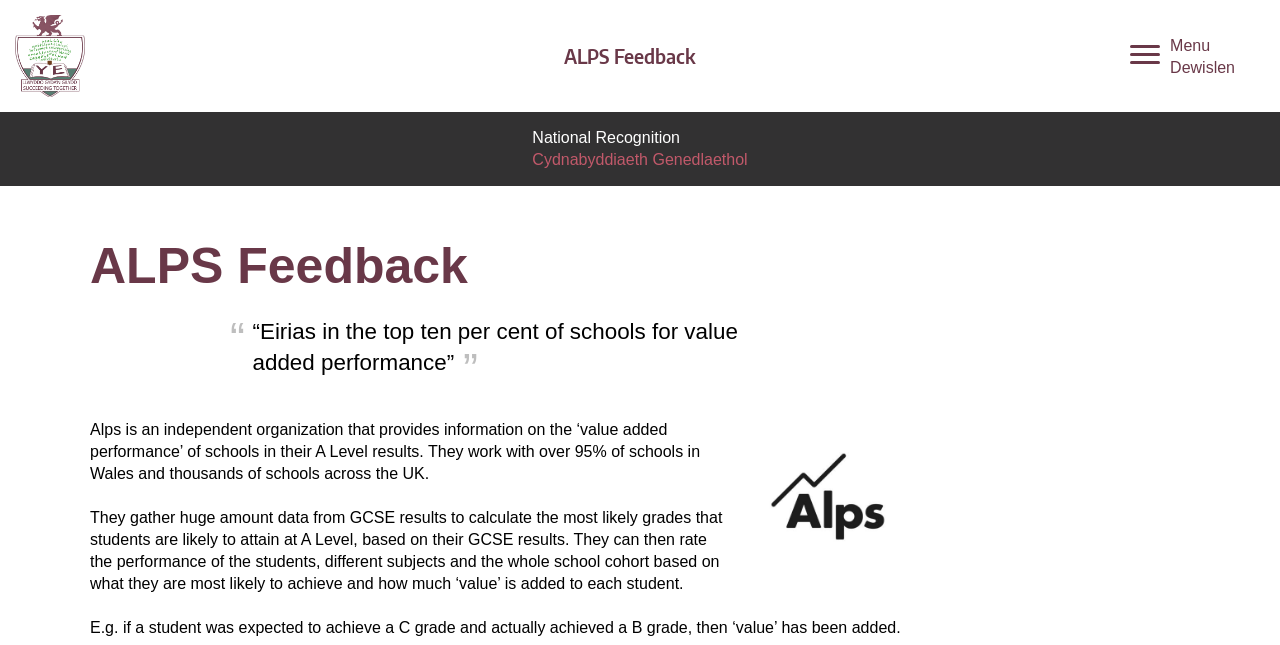Respond to the question below with a single word or phrase:
What is ALPS Feedback?

Centre for learning excellence